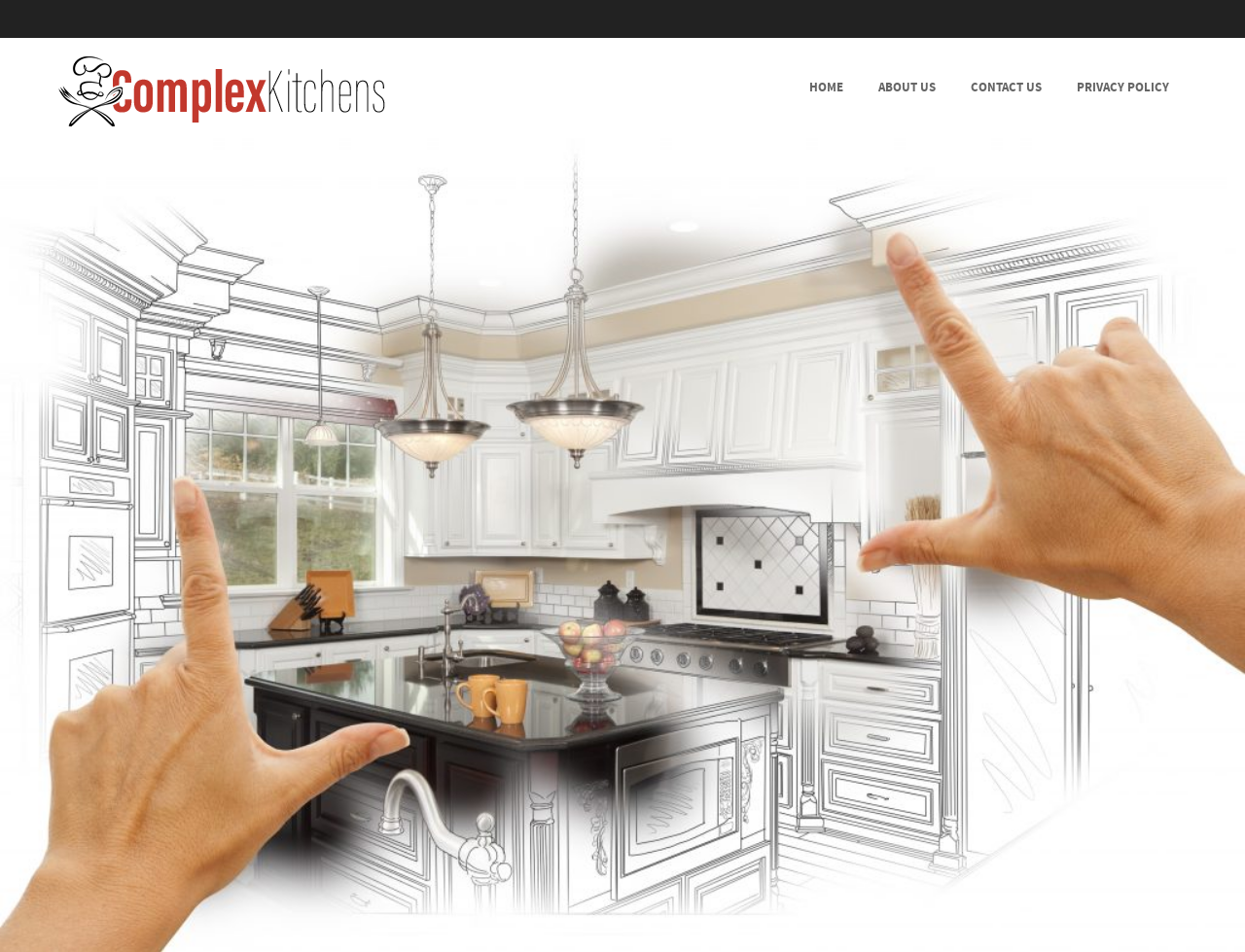Find the bounding box coordinates for the UI element that matches this description: "August 2021".

None